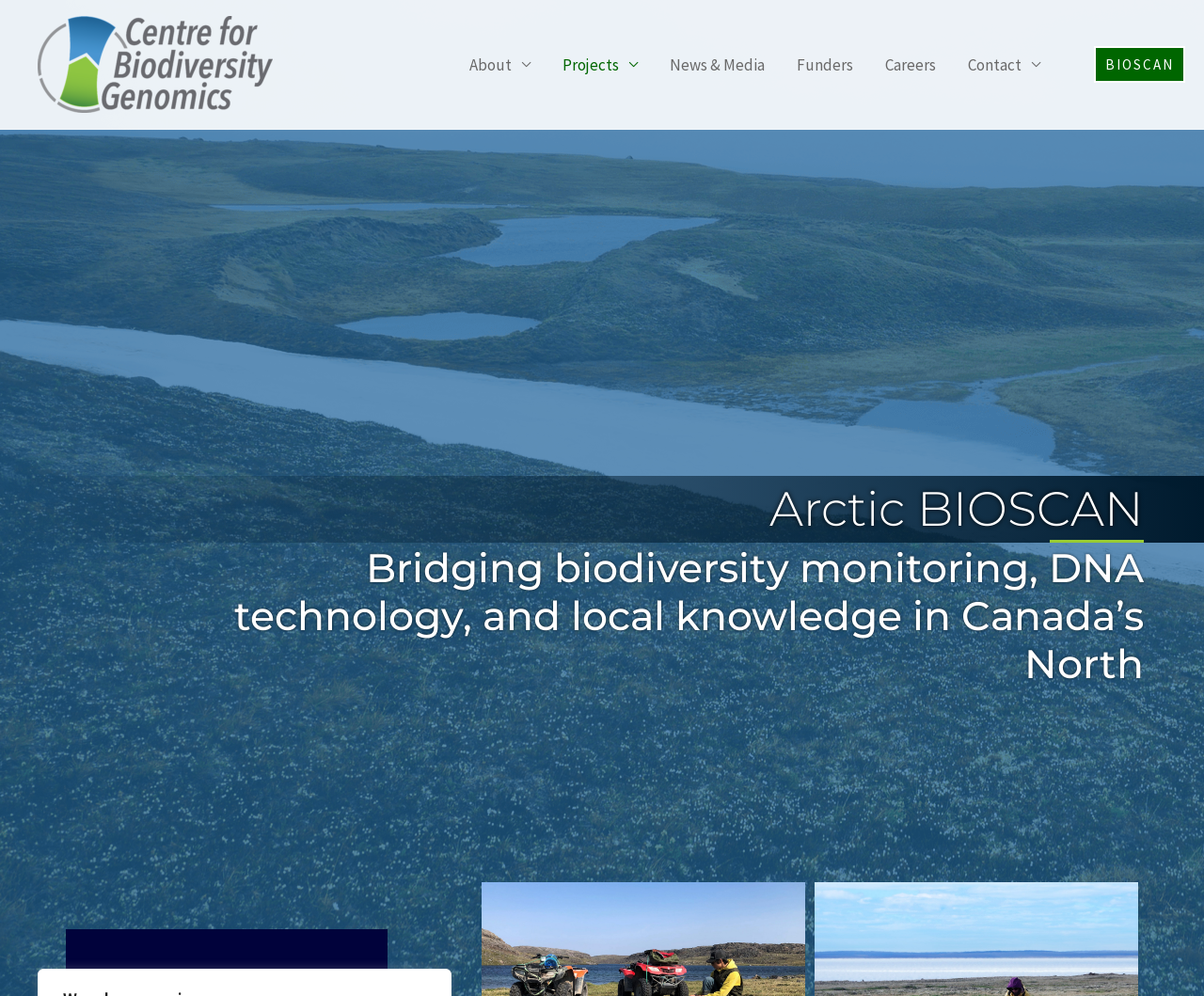Provide the bounding box coordinates for the area that should be clicked to complete the instruction: "go to the BIOSCAN page".

[0.893, 0.046, 0.969, 0.083]